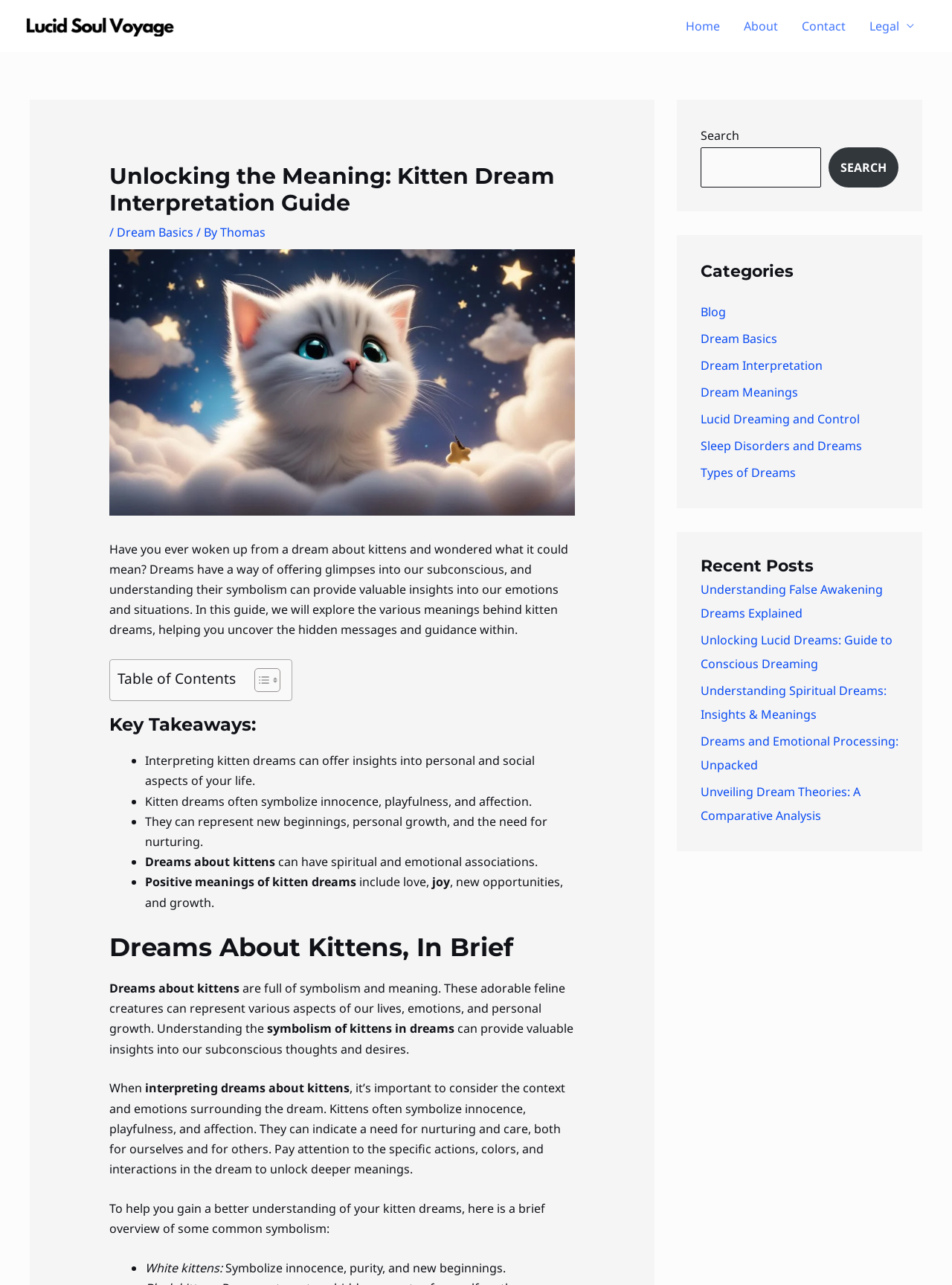Please find the bounding box coordinates of the element that you should click to achieve the following instruction: "Search for something". The coordinates should be presented as four float numbers between 0 and 1: [left, top, right, bottom].

[0.736, 0.115, 0.862, 0.146]